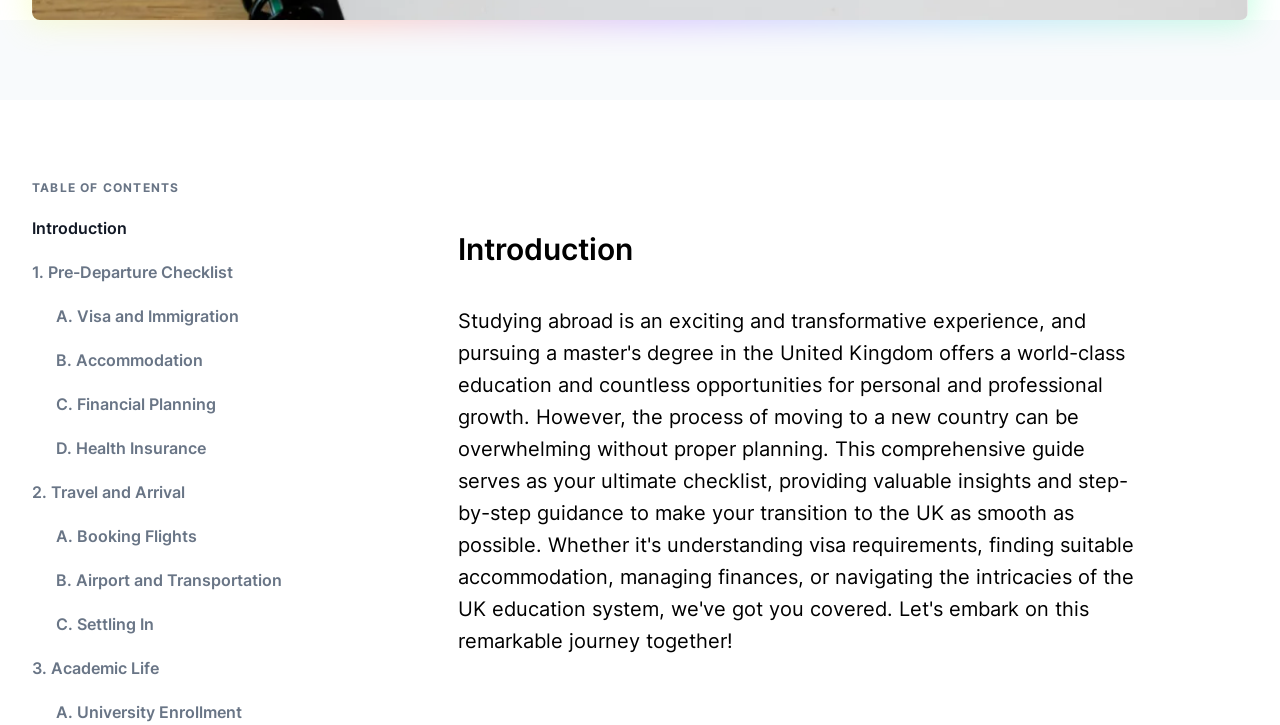Predict the bounding box coordinates of the UI element that matches this description: "Introduction". The coordinates should be in the format [left, top, right, bottom] with each value between 0 and 1.

[0.025, 0.298, 0.225, 0.331]